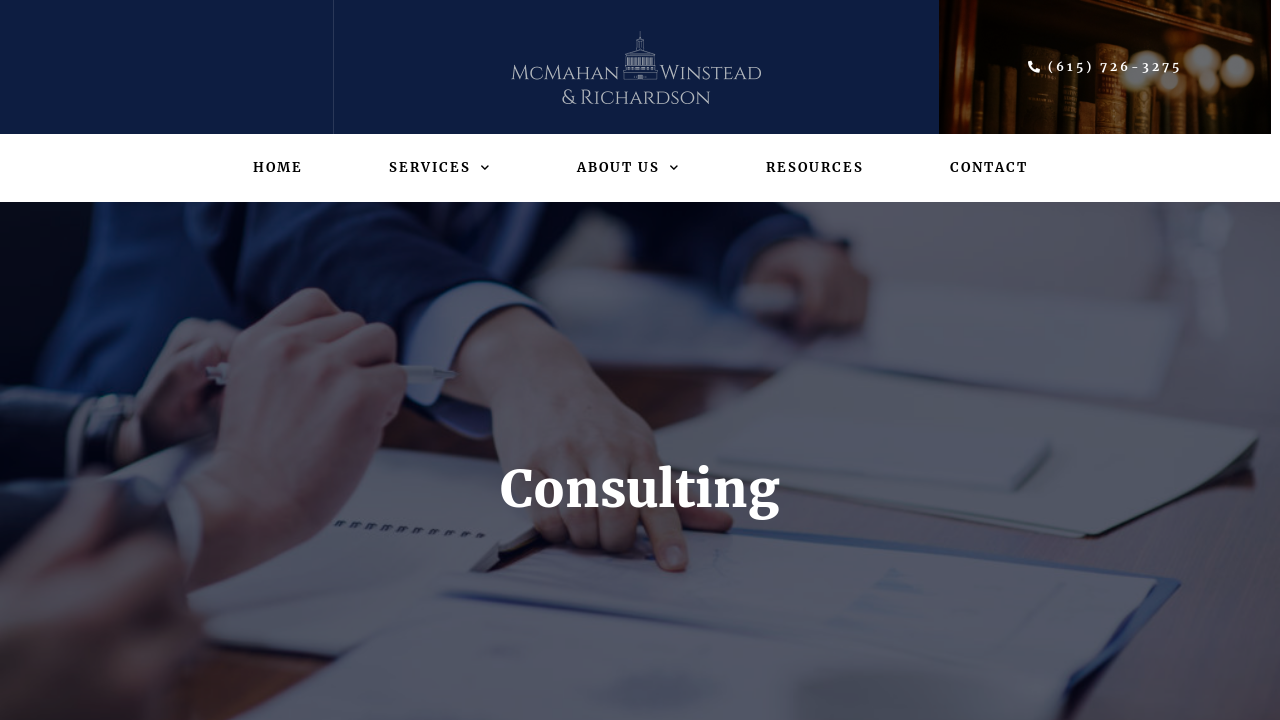Find the bounding box of the UI element described as follows: "About Us".

[0.417, 0.186, 0.564, 0.281]